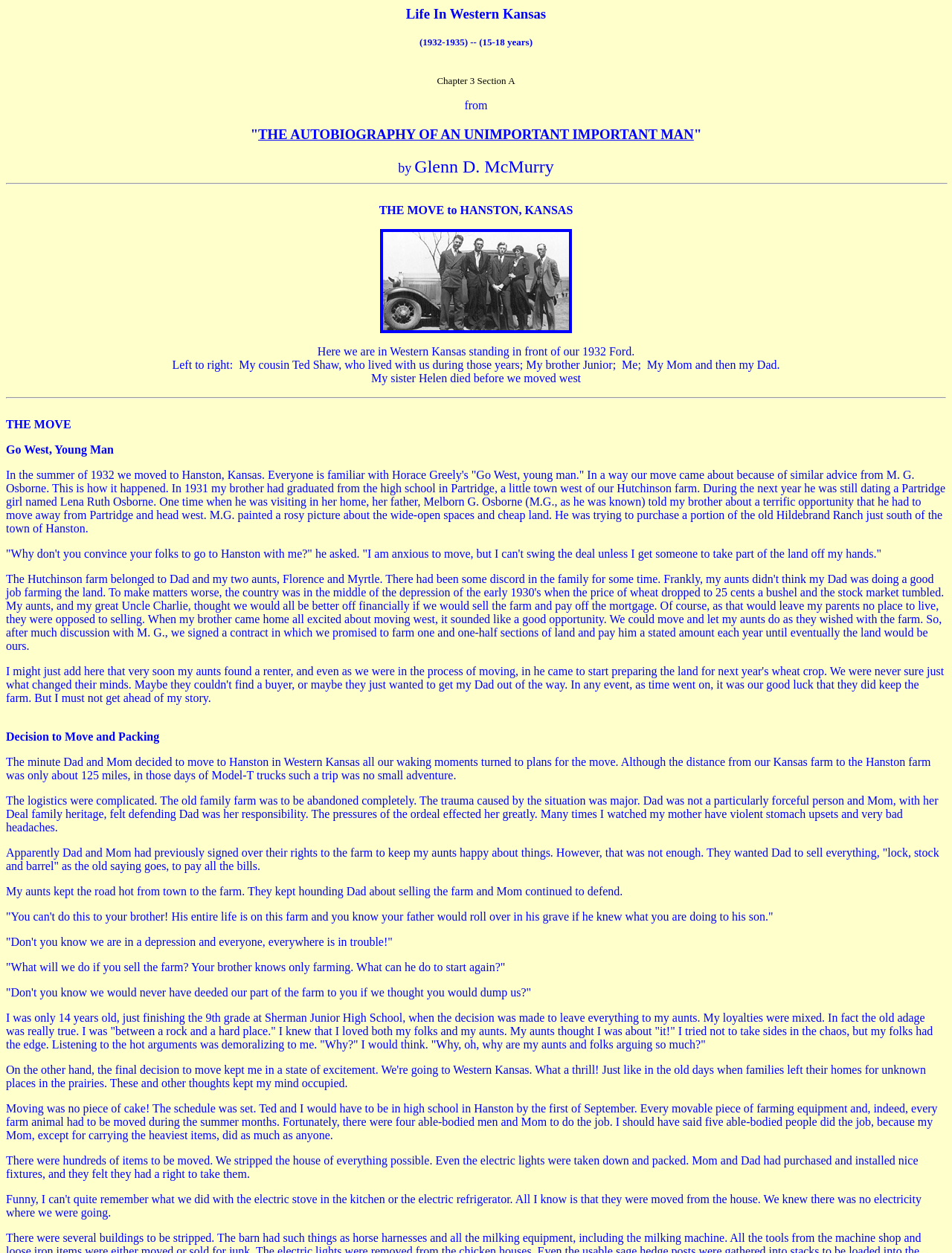How old was the author when the decision was made to leave the farm?
Using the image as a reference, give an elaborate response to the question.

I found the author's age by looking at the static text element with the text 'I was only 14 years old, just finishing the 9th grade at Sherman Junior High School, when the decision was made to leave everything to my aunts.' which suggests that the author was 14 years old when the decision was made.